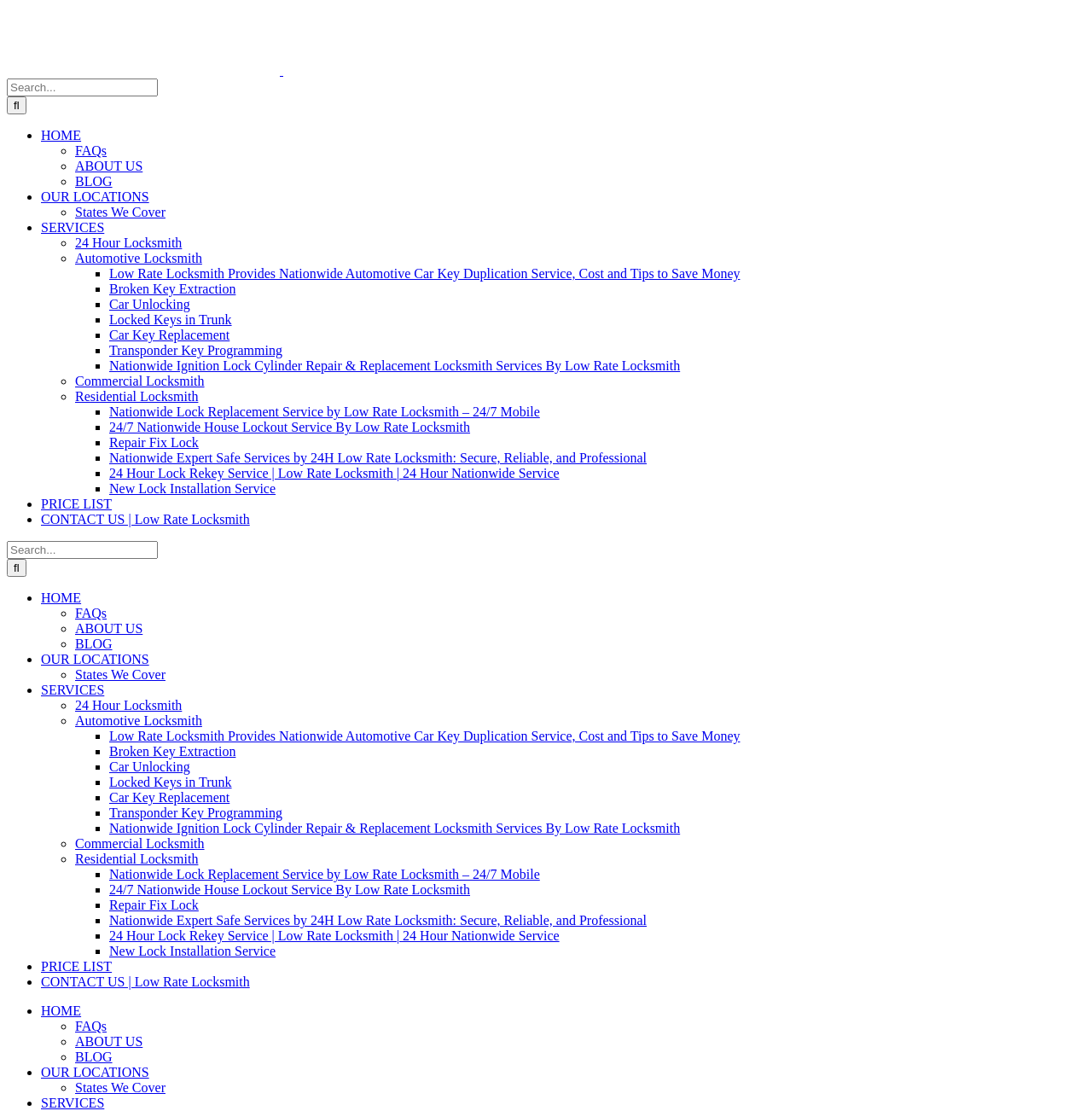Describe the webpage meticulously, covering all significant aspects.

The webpage is about Low Rate Locksmith, a nationwide expert safe service provider. At the top left corner, there is a link to skip to the content. Next to it, the company's logo is displayed twice, with the text "Low Rate Locksmith Logo". 

Below the logo, there is a navigation menu with a search bar and several links, including "HOME", "FAQs", "ABOUT US", "BLOG", "OUR LOCATIONS", "SERVICES", and "PRICE LIST". The links are separated by list markers, such as "•" and "◦". 

The main content of the webpage is divided into sections, each with a list marker "■" and a link to a specific service provided by Low Rate Locksmith. These services include "24 Hour Locksmith", "Automotive Locksmith", "Broken Key Extraction", "Car Unlocking", "Locked Keys in Trunk", "Car Key Replacement", "Transponder Key Programming", "Nationwide Ignition Lock Cylinder Repair & Replacement Locksmith Services", "Commercial Locksmith", "Residential Locksmith", "Nationwide Lock Replacement Service", "24/7 Nationwide House Lockout Service", "Repair Fix Lock", "Nationwide Expert Safe Services", "24 Hour Lock Rekey Service", and "New Lock Installation Service". 

At the bottom of the page, there is another navigation menu that is identical to the one at the top, with a search bar and the same links.